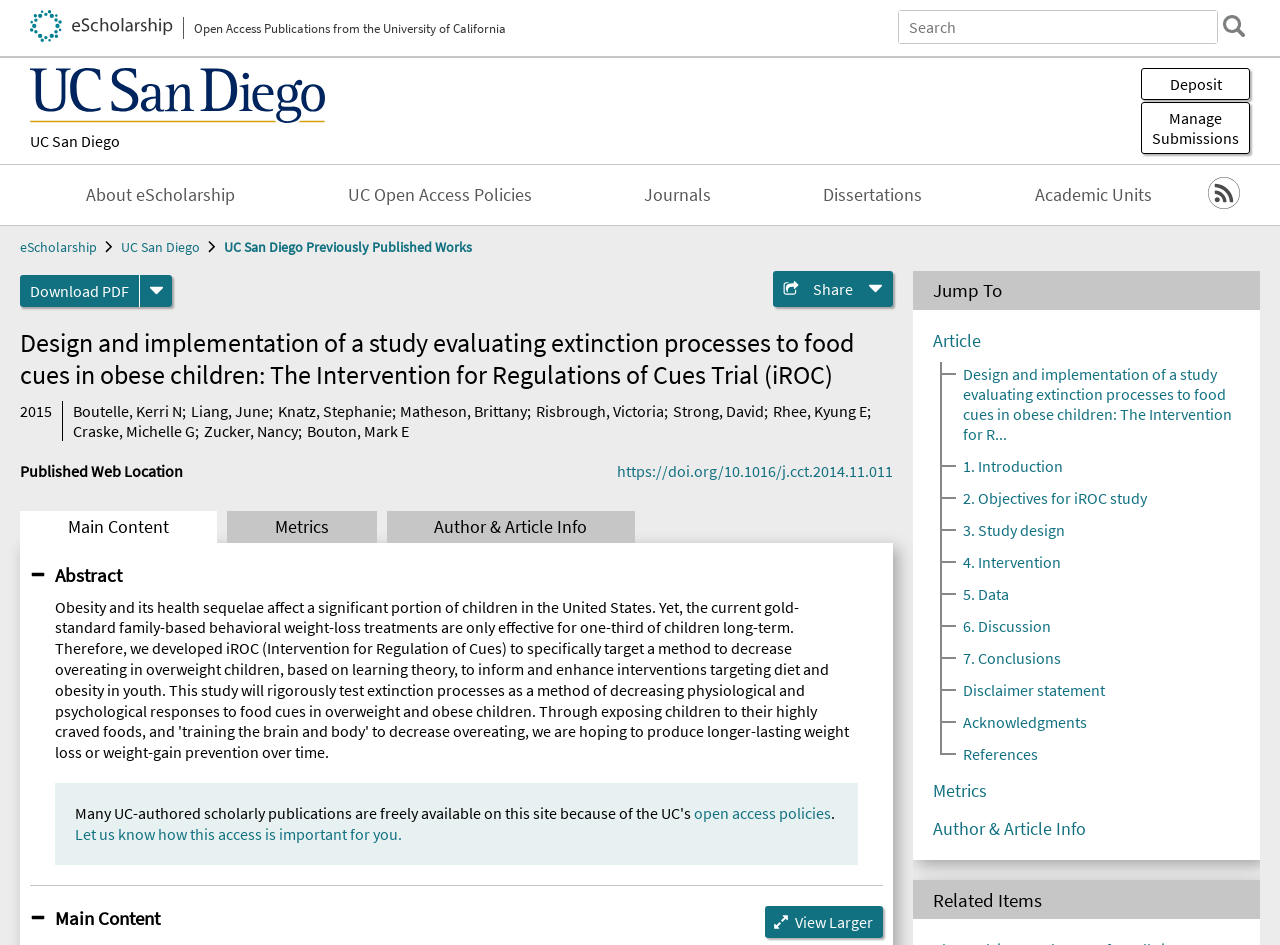Using the information in the image, give a detailed answer to the following question: What is the name of the study described in this article?

The question asks for the name of the study described in the article. By looking at the heading 'Design and implementation of a study evaluating extinction processes to food cues in obese children: The Intervention for Regulations of Cues Trial (iROC)', we can infer that the name of the study is iROC.